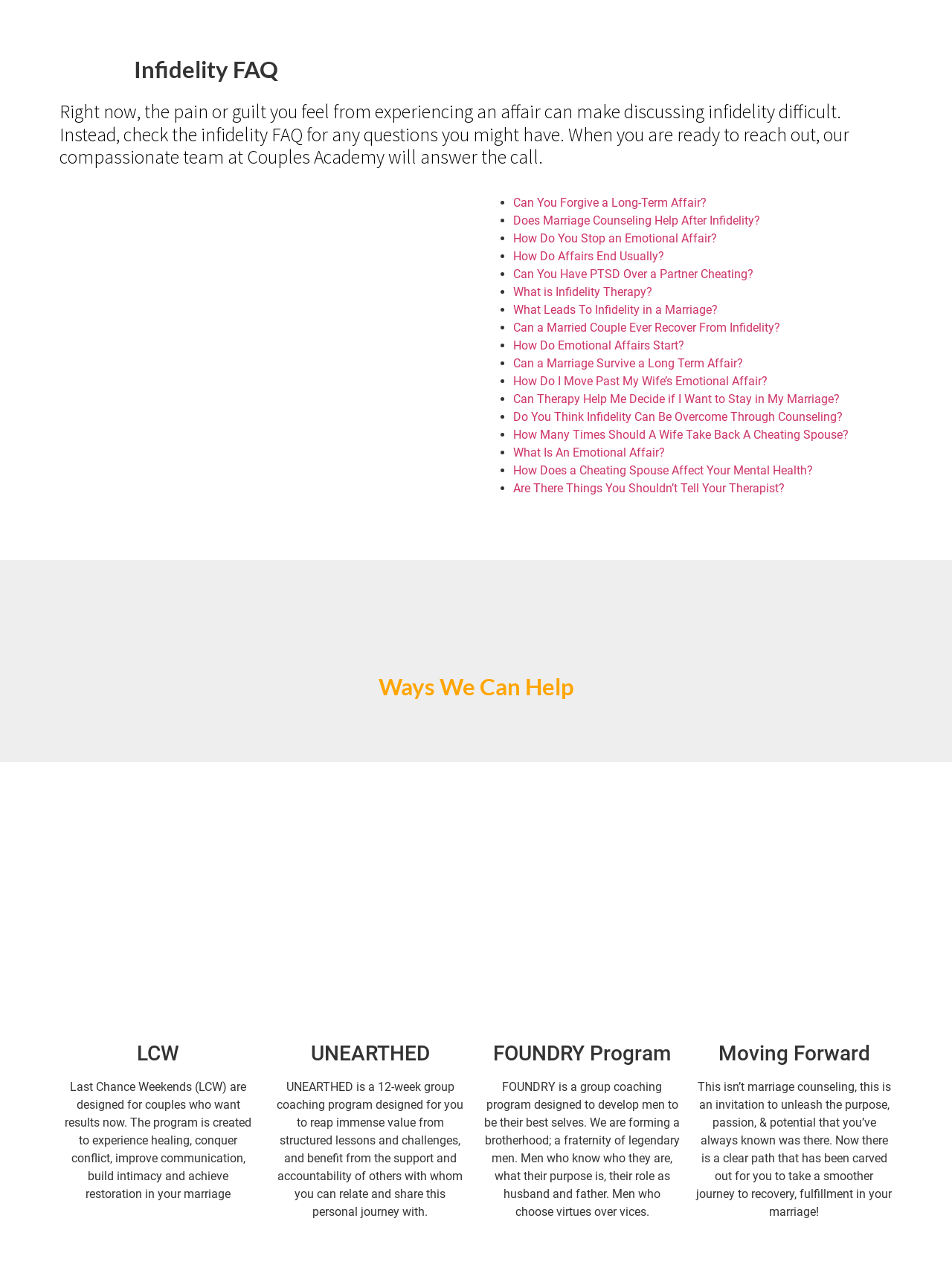Utilize the details in the image to give a detailed response to the question: What are the three programs offered by Couples Academy?

The three programs offered by Couples Academy are LCW (Last Chance Weekends), UNEARTHED, and FOUNDRY Program, which are described in detail with their respective headings and static text.